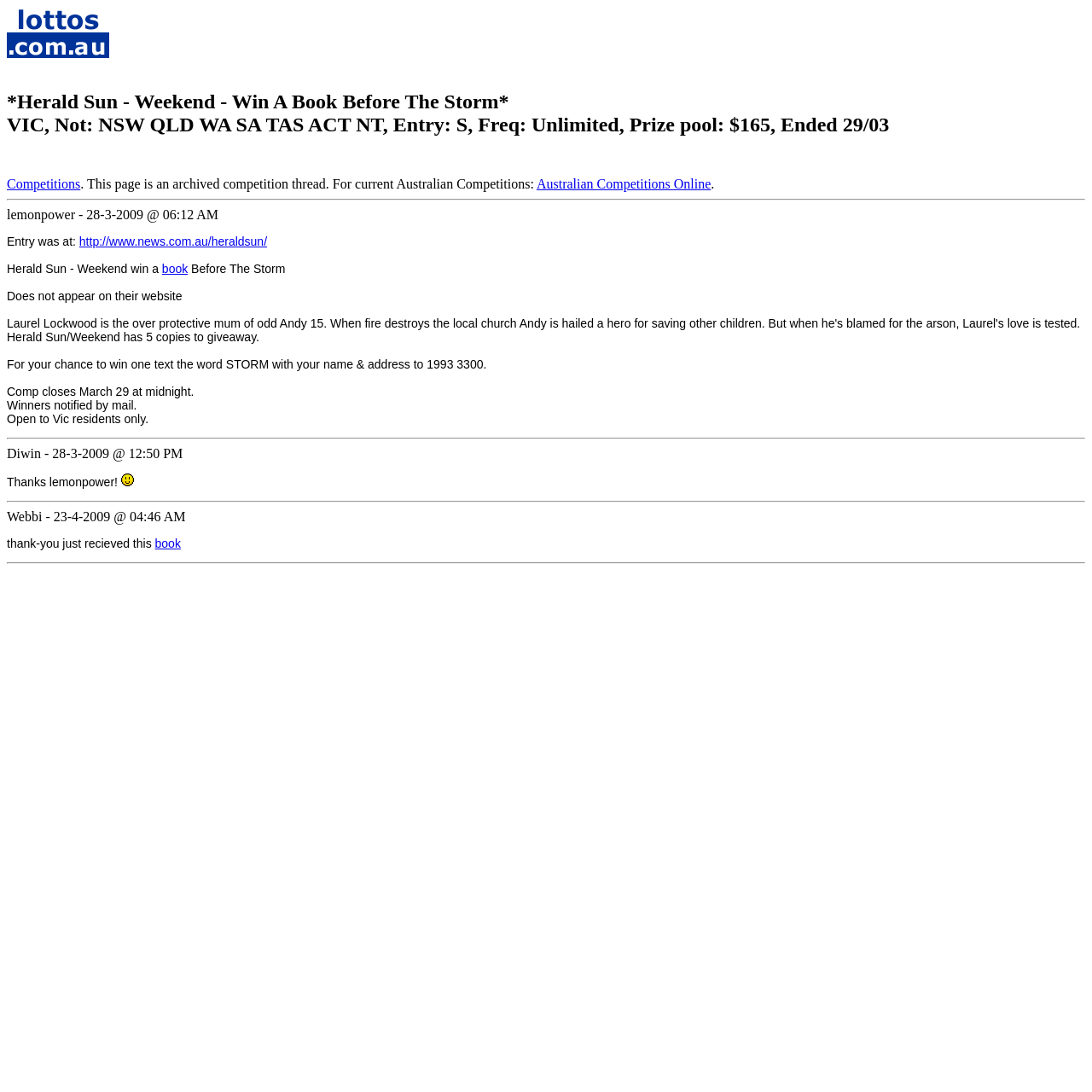What is the deadline for the competition?
Answer the question in as much detail as possible.

The deadline for the competition is mentioned in the text 'Comp closes March 29 at midnight' which suggests that the competition will close on March 29 at midnight.